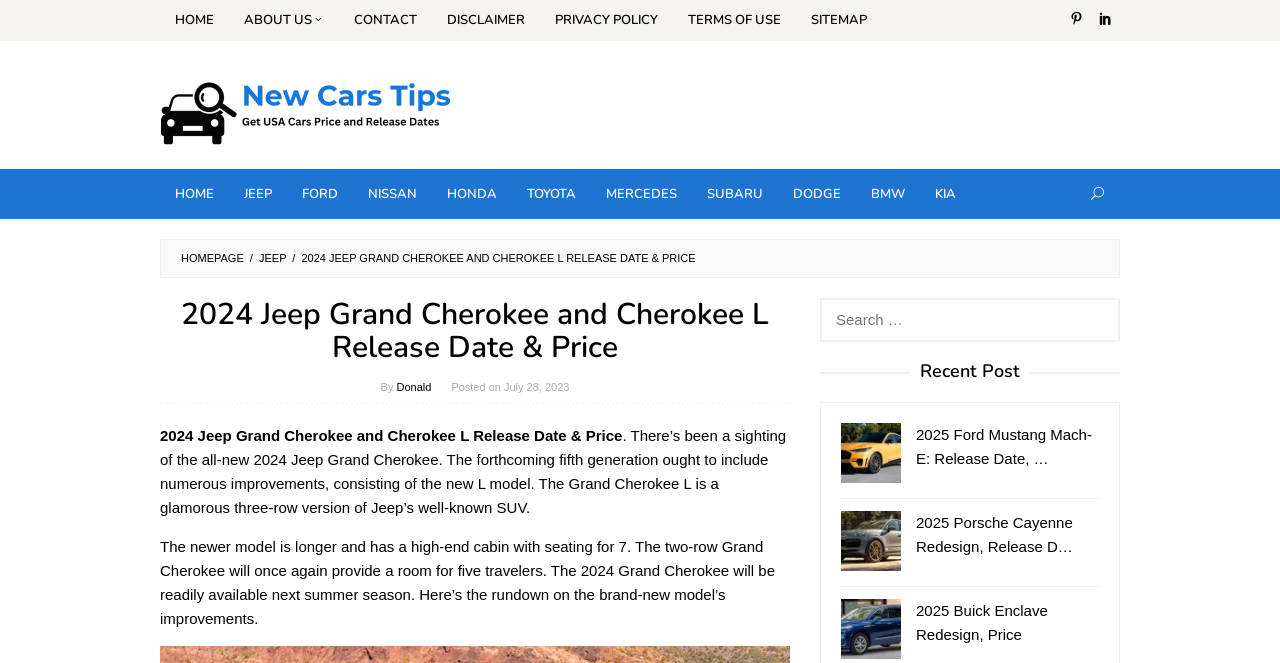What is the release date of the 2025 Ford Mustang Mach-E?
Using the information from the image, answer the question thoroughly.

The webpage does not explicitly mention the release date of the 2025 Ford Mustang Mach-E, although it provides a link to an article about it. The release date is not provided in the summary or the title of the linked article.